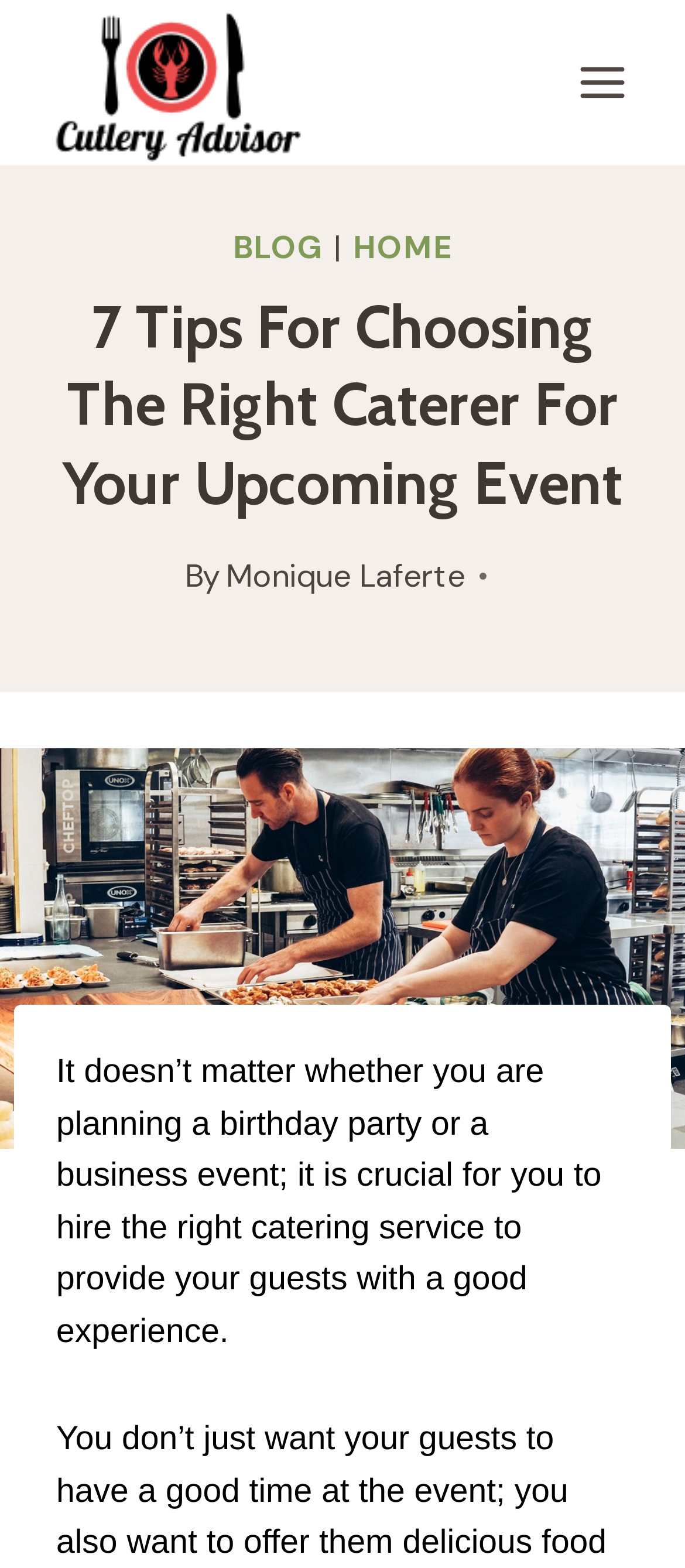Please give a succinct answer using a single word or phrase:
What is the topic of the article?

Choosing the right caterer